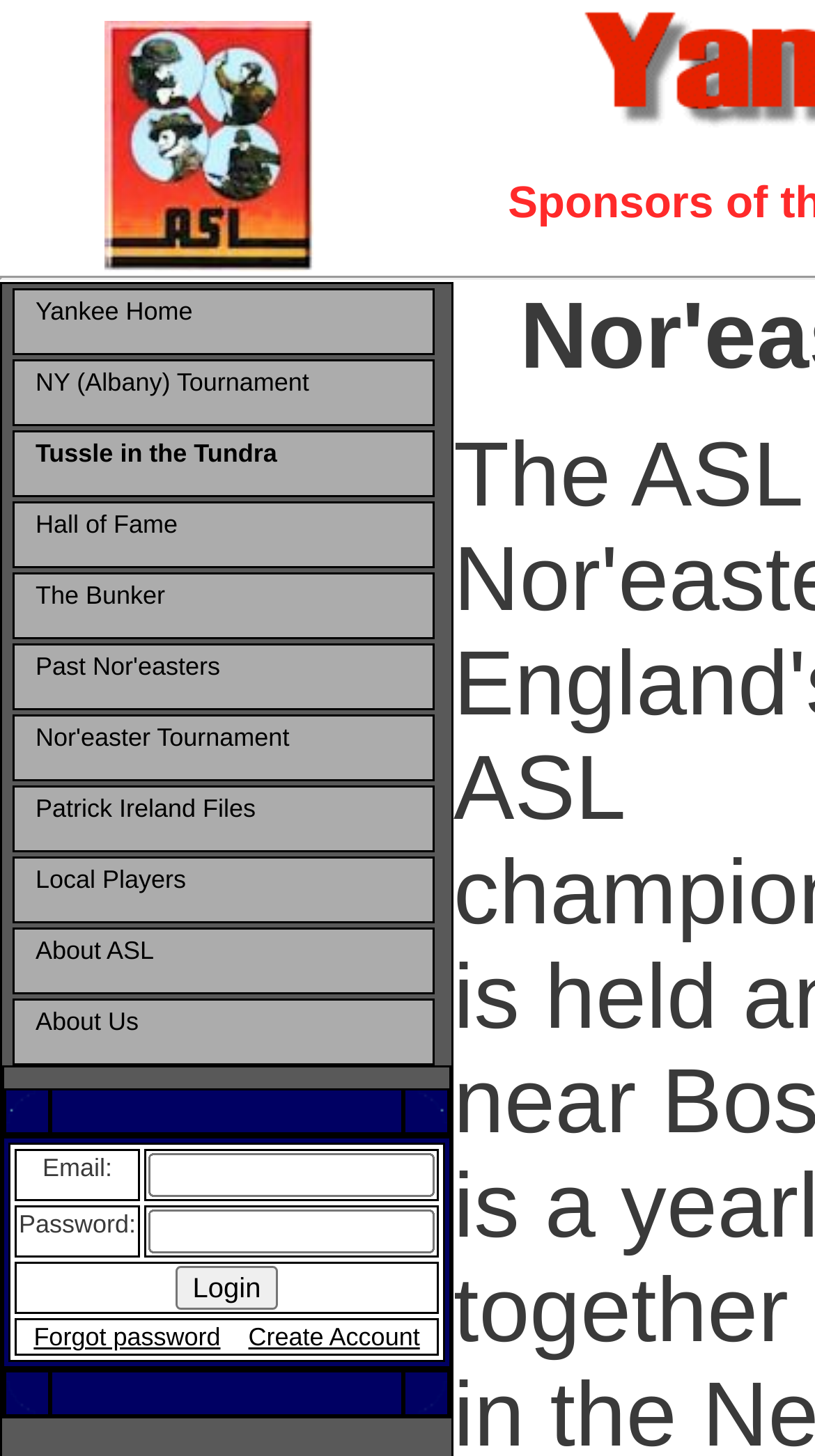Identify the bounding box coordinates of the section to be clicked to complete the task described by the following instruction: "Click on the Create Account link". The coordinates should be four float numbers between 0 and 1, formatted as [left, top, right, bottom].

[0.305, 0.908, 0.515, 0.928]